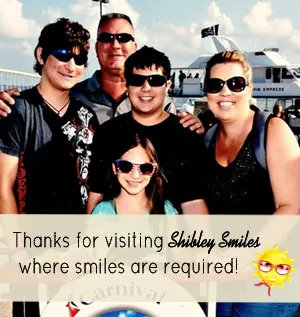What is the likely setting of the image?
Deliver a detailed and extensive answer to the question.

The image features a glimpse of boats in the backdrop, which suggests a maritime theme, and the casual dress code of the individuals also points towards a waterfront or cruise terminal setting.